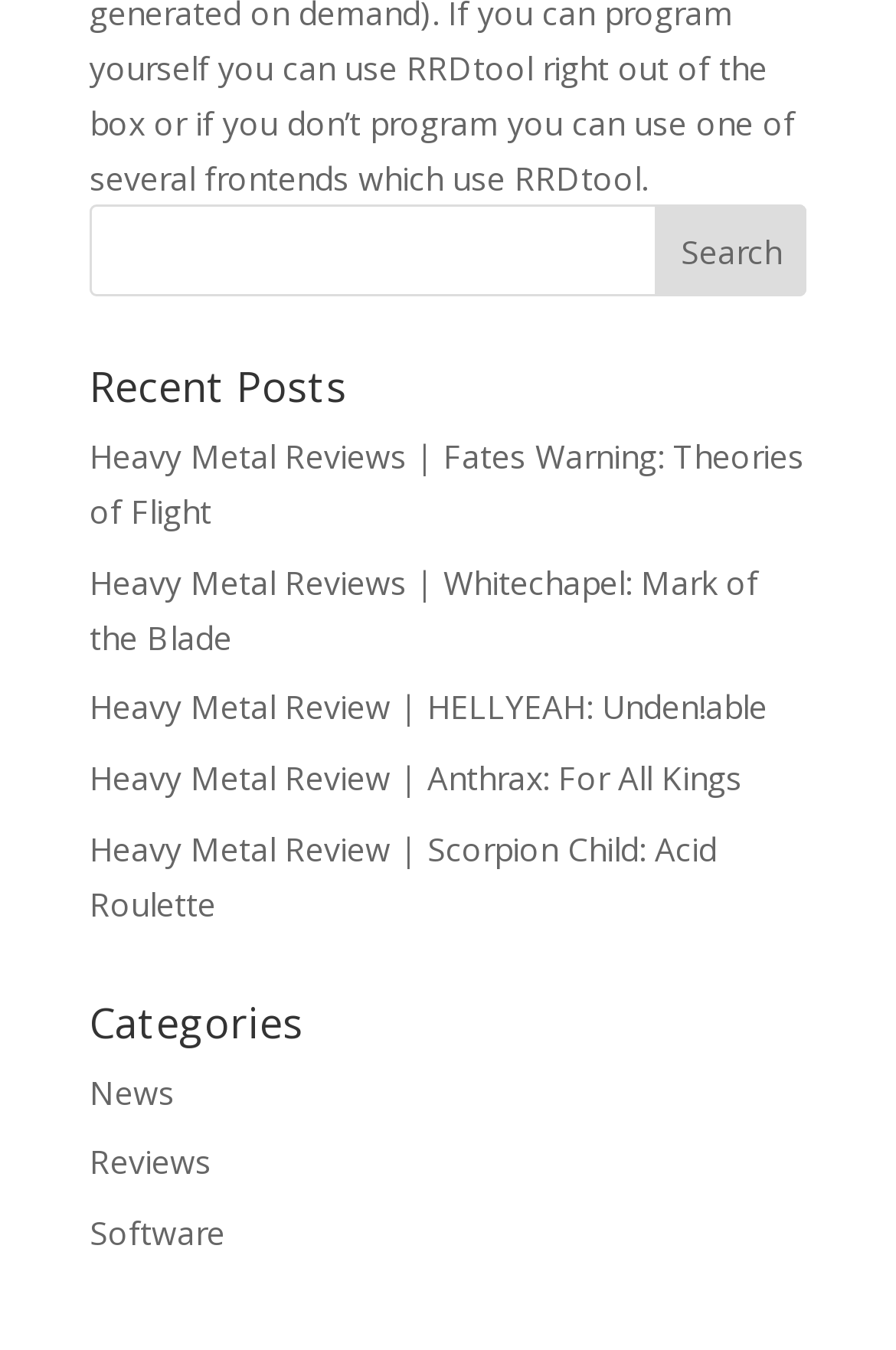Please locate the bounding box coordinates of the region I need to click to follow this instruction: "browse Software category".

[0.1, 0.897, 0.251, 0.93]